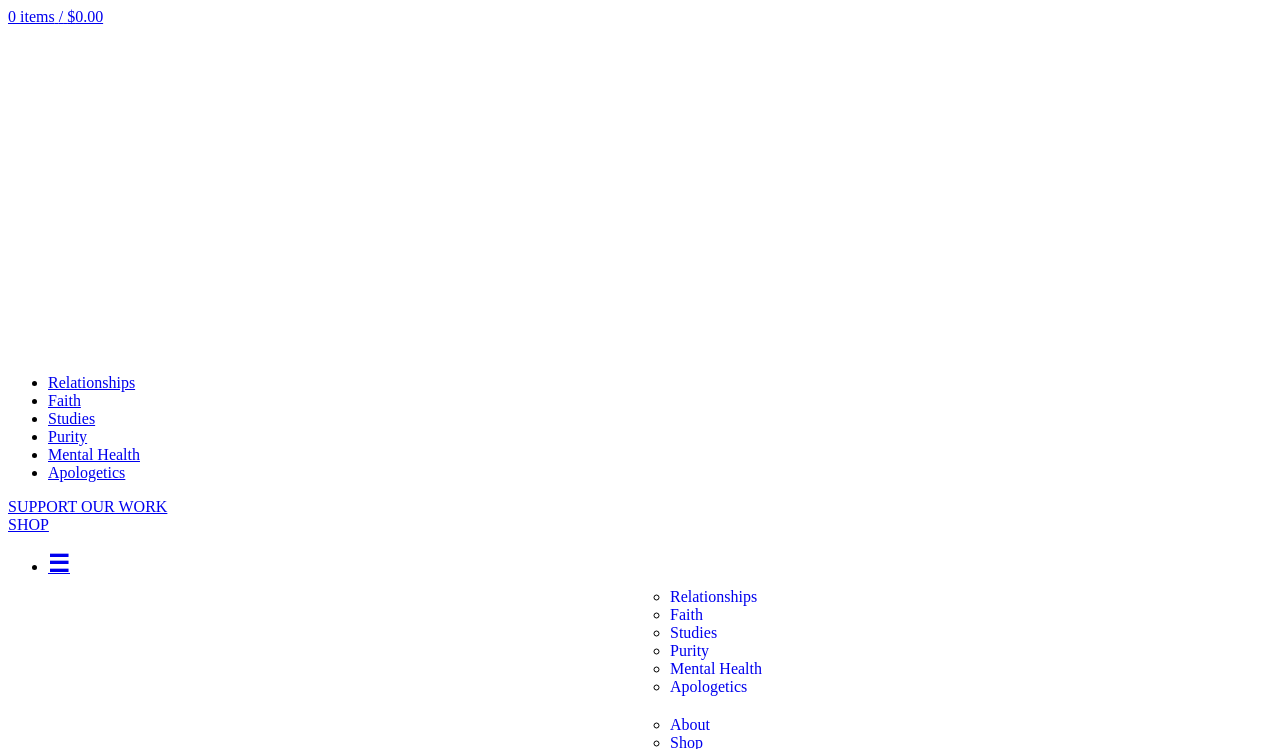Determine the bounding box coordinates of the region that needs to be clicked to achieve the task: "Learn about relationships".

[0.038, 0.499, 0.106, 0.522]